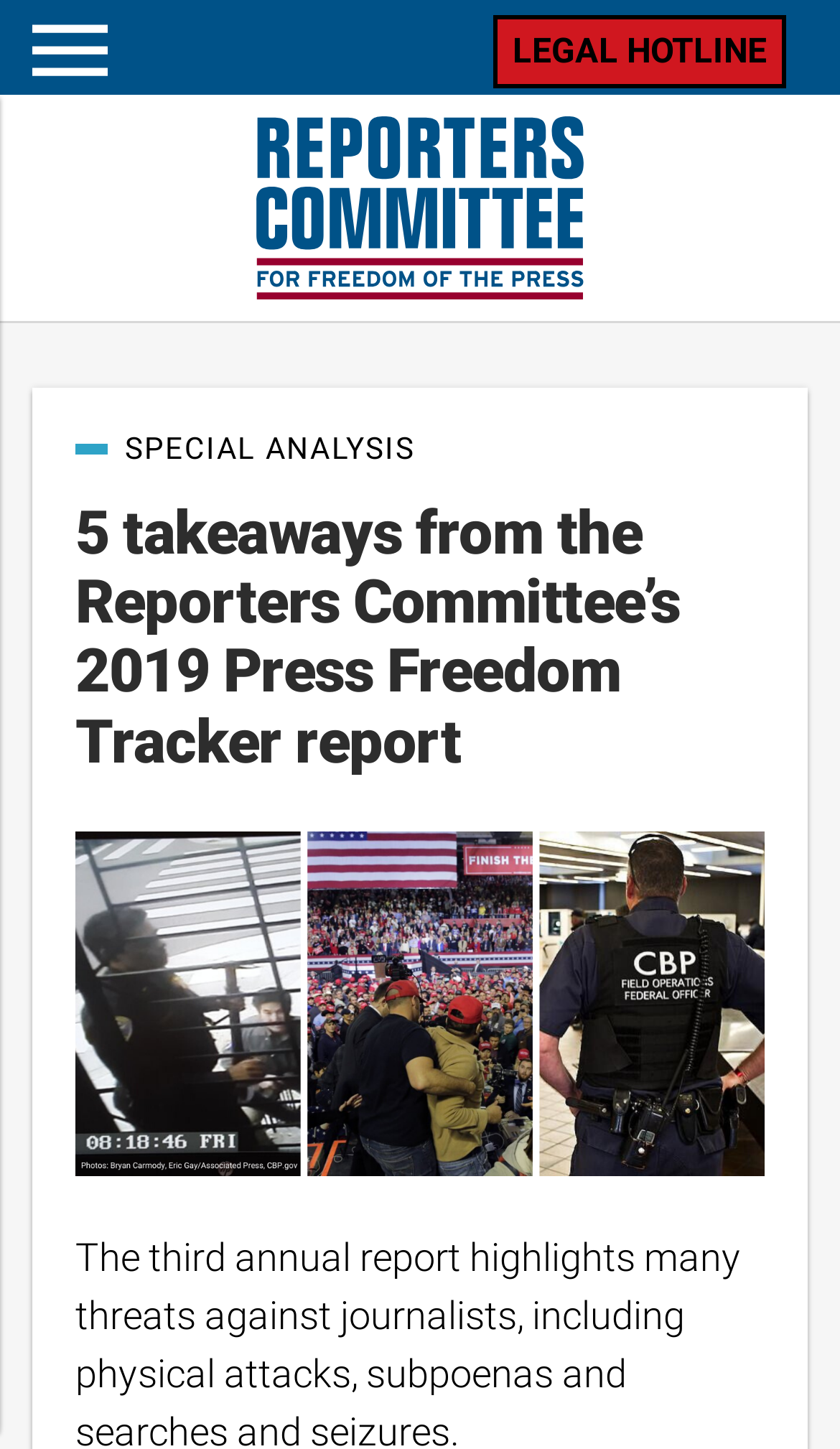Is the mobile menu expanded?
Look at the screenshot and respond with a single word or phrase.

No